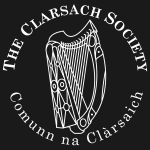Illustrate the scene in the image with a detailed description.

The image features the logo of The Clarsach Society, prominently displaying a stylized harp, which is intricately illustrated. Surrounding the harp is a circular inscription that reads "THE CLARSACH SOCIETY" at the top and "Comunn na Clàrsaich" at the bottom, presented in a classic serif font. The design is set against a contrasting background, enhancing the visibility of the artwork and the text. This logo symbolizes the society's dedication to promoting the clarsach (Scottish harp) and preserving its musical heritage.